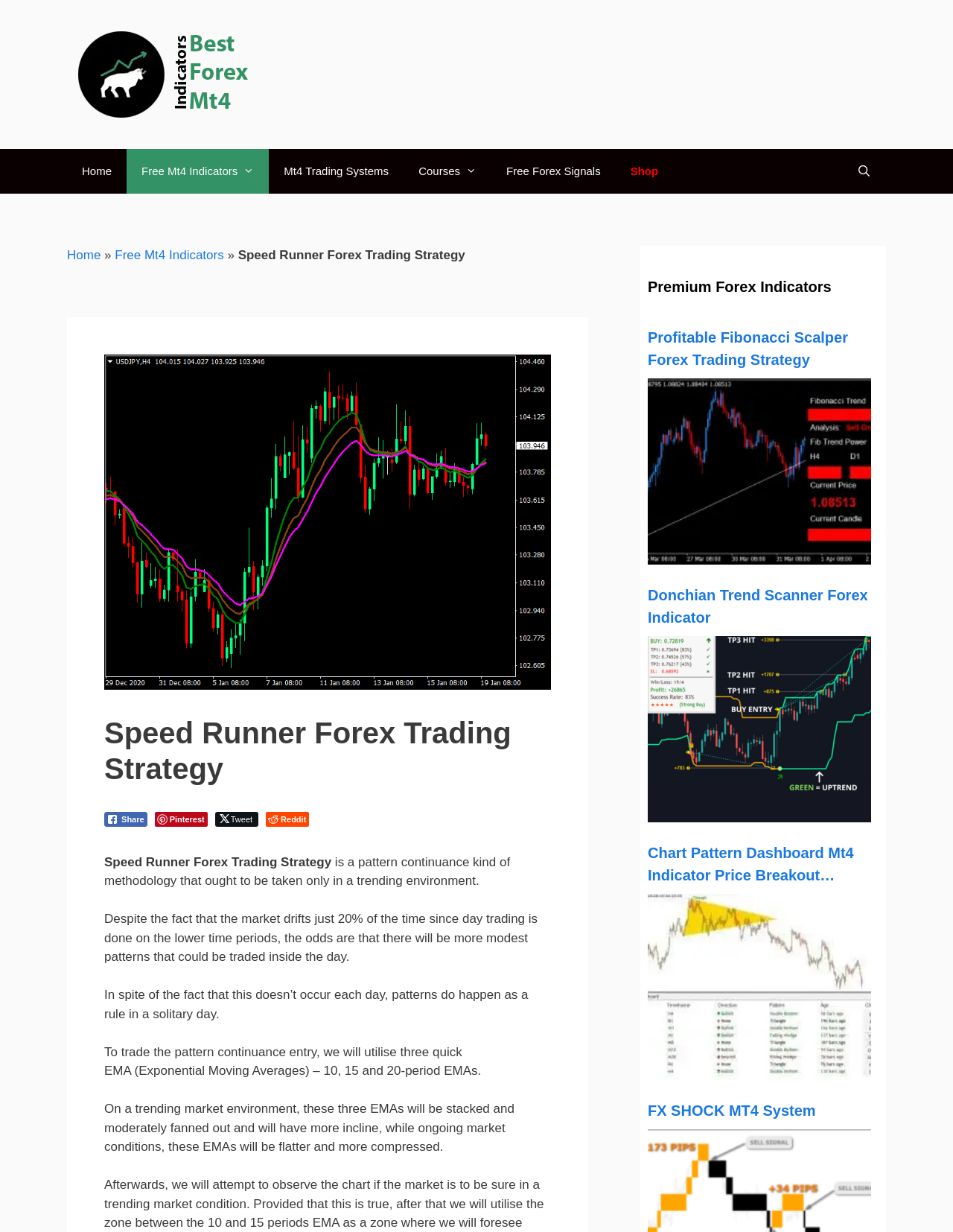Answer this question using a single word or a brief phrase:
What is the main topic of this webpage?

Forex Trading